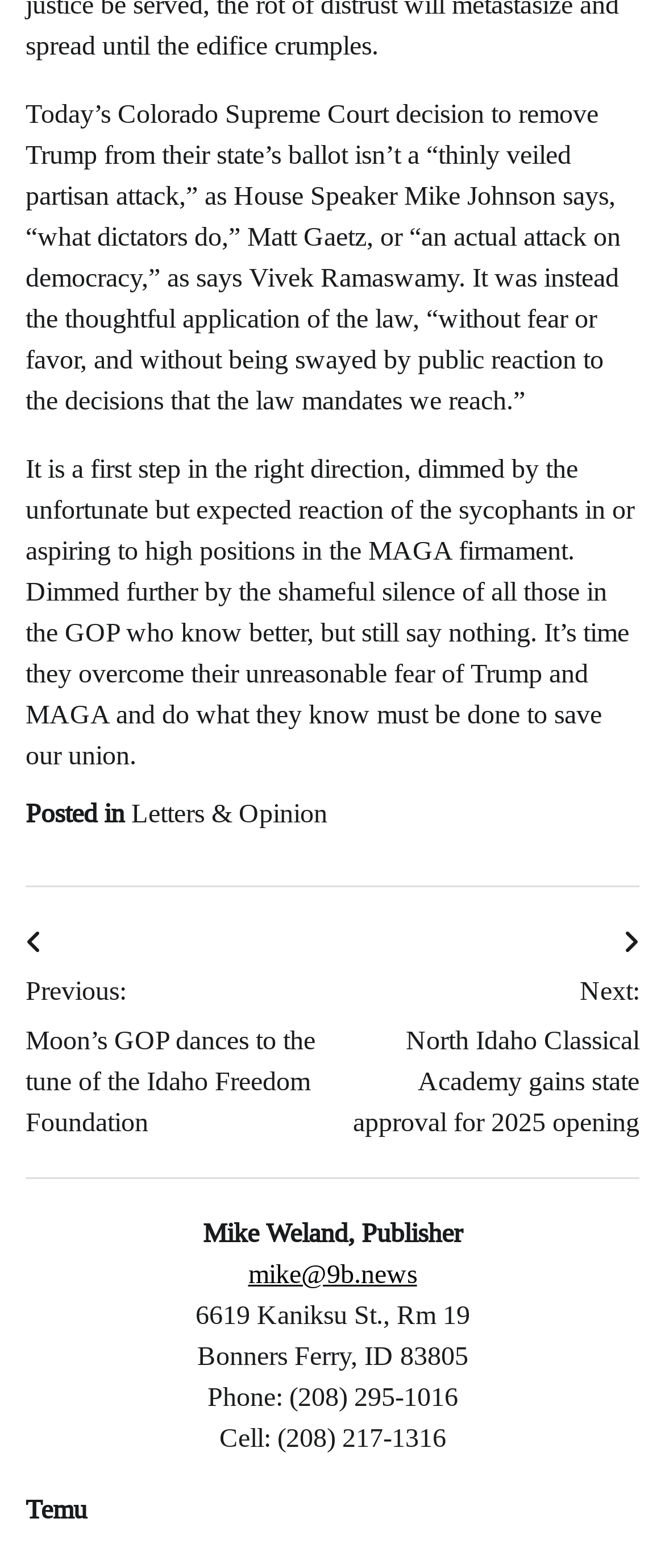What is the address of the publisher?
Examine the image and give a concise answer in one word or a short phrase.

6619 Kaniksu St., Rm 19, Bonners Ferry, ID 83805